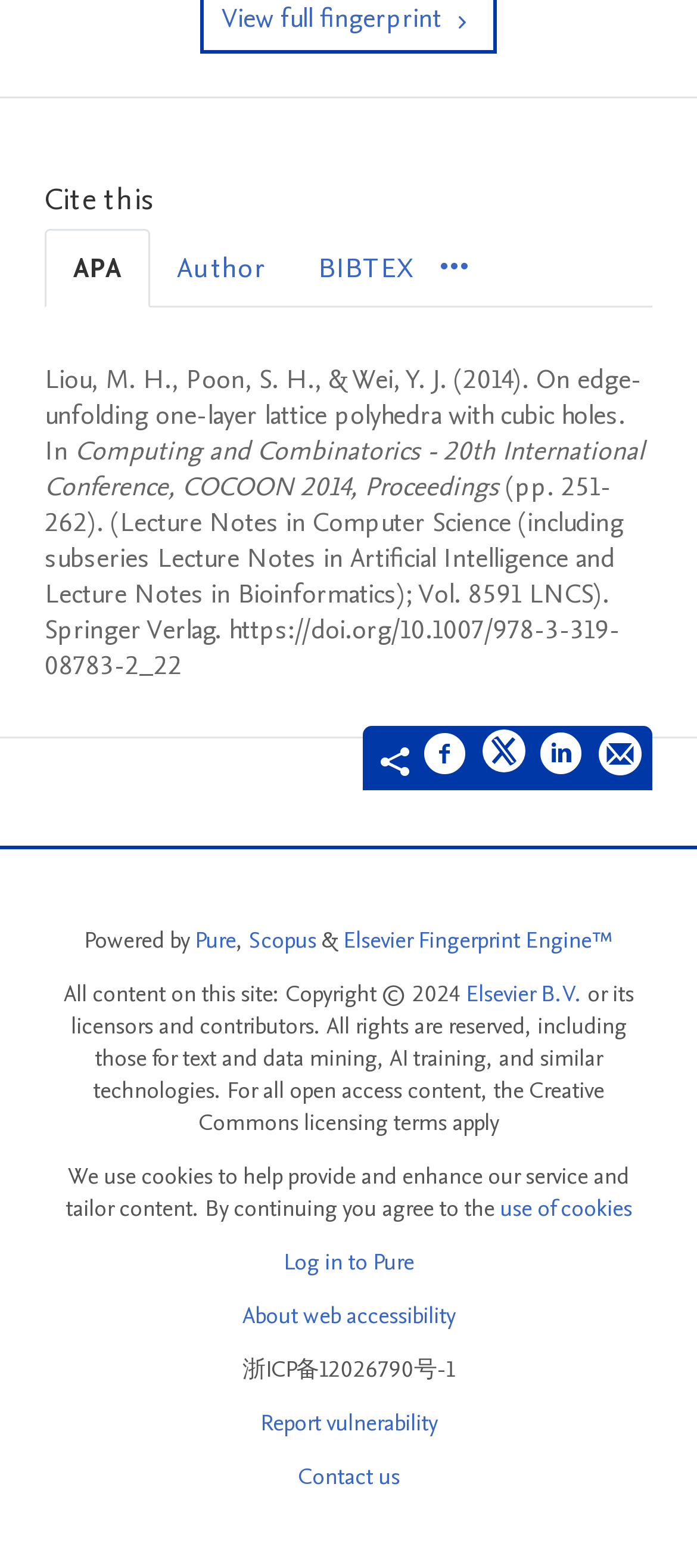What is the citation style of the selected tab?
Please provide a single word or phrase as your answer based on the screenshot.

APA